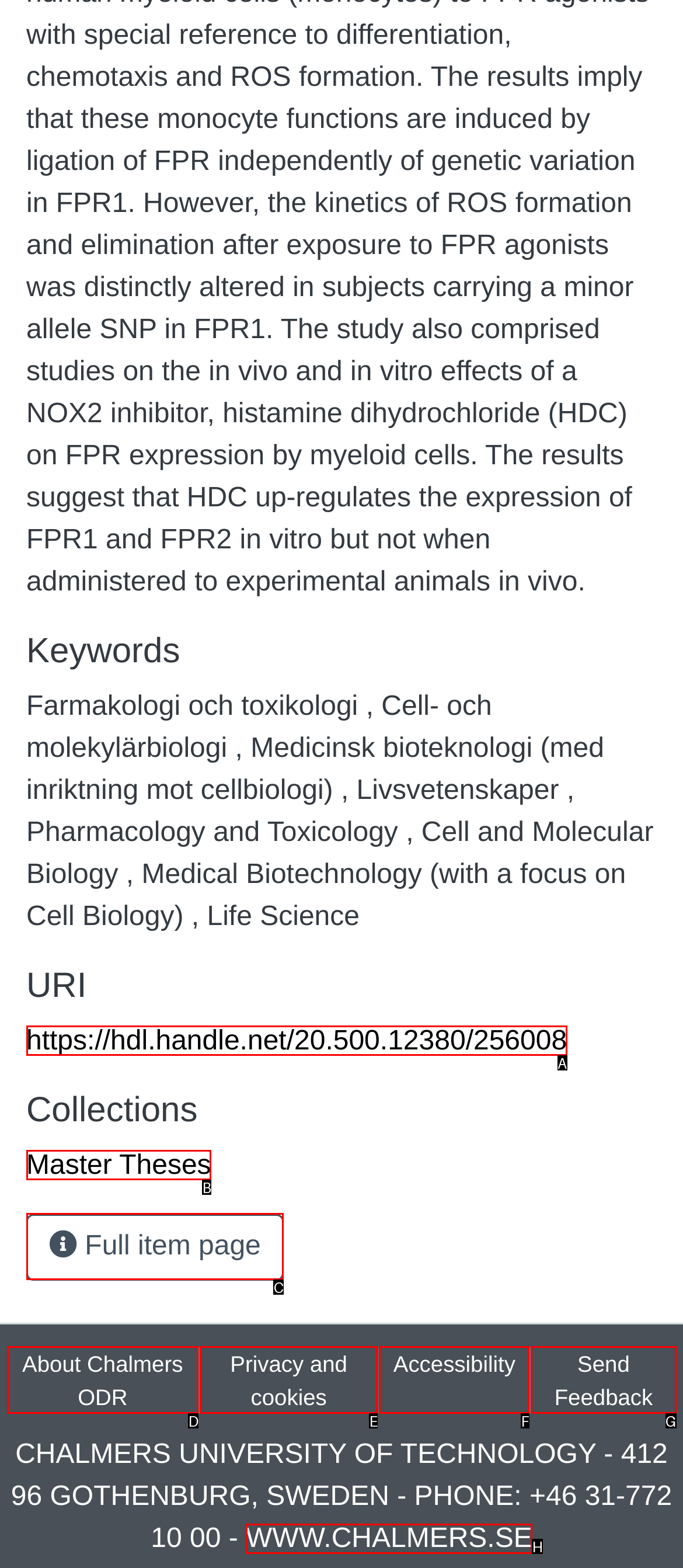Given the description: Send Feedback, identify the HTML element that fits best. Respond with the letter of the correct option from the choices.

G